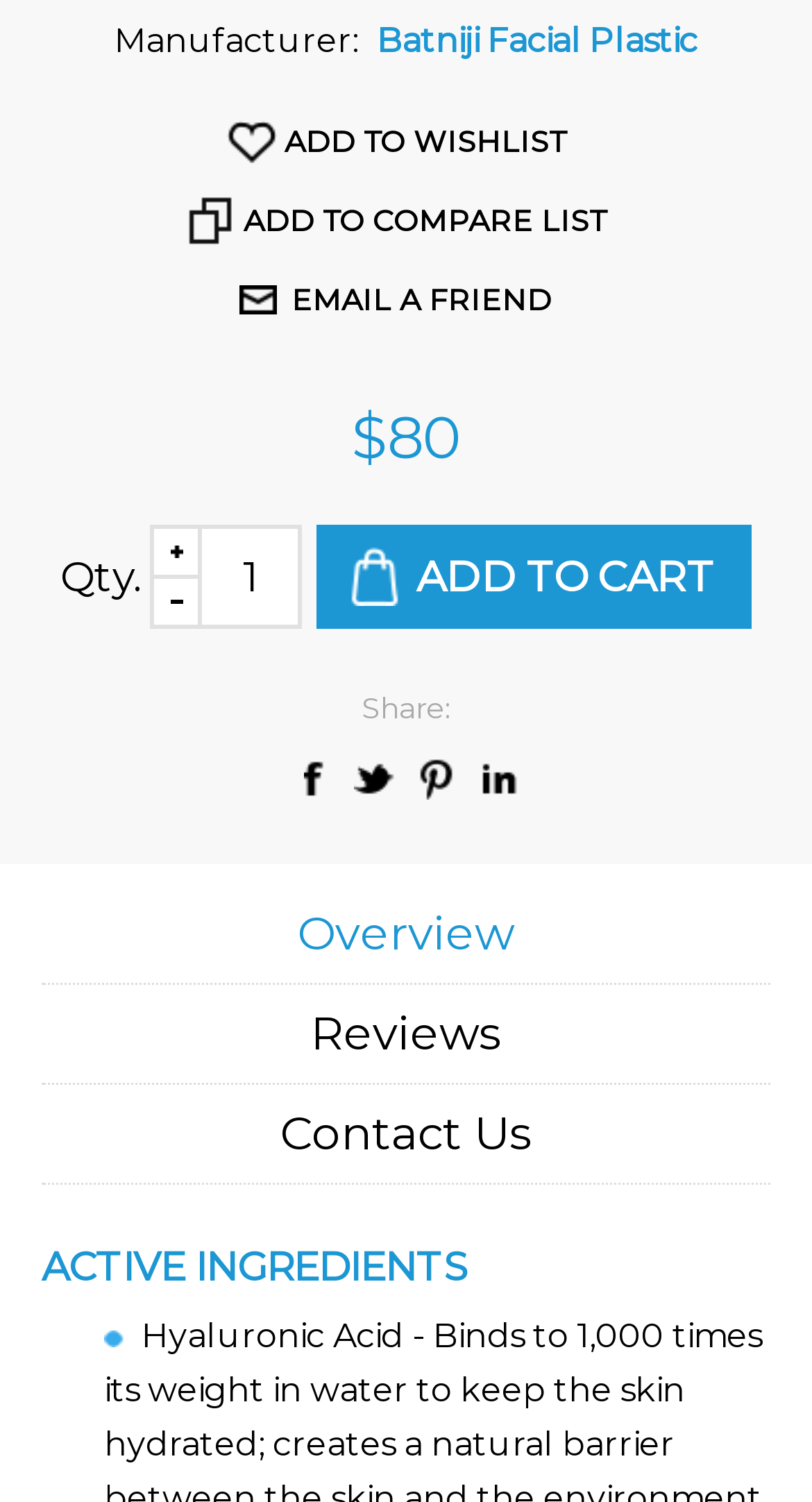Provide the bounding box coordinates of the UI element this sentence describes: "value="Add to compare list"".

[0.228, 0.128, 0.772, 0.166]